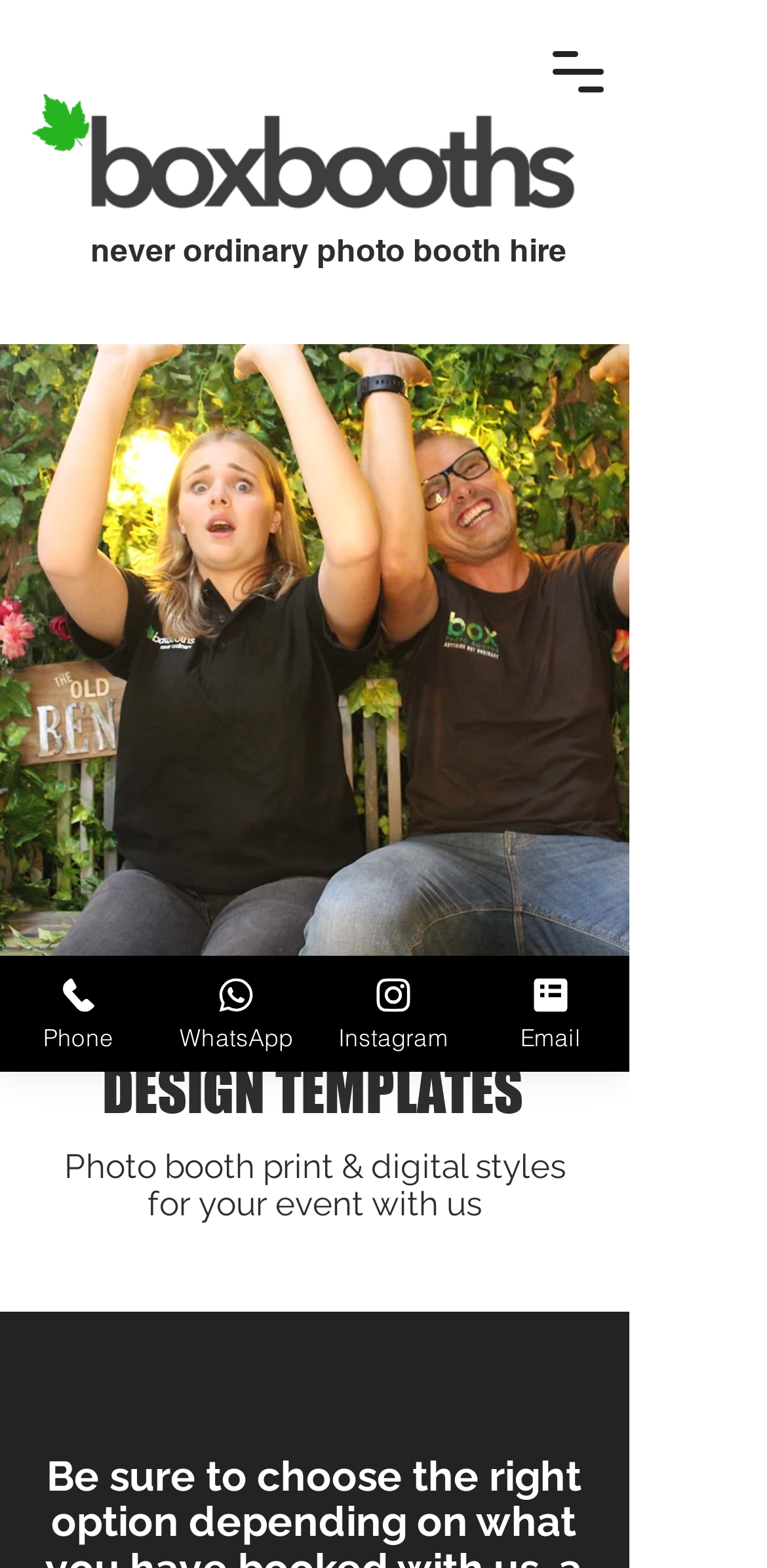What is the location mentioned in the text?
Offer a detailed and exhaustive answer to the question.

I found the text 'Covering the UKs South West' which indicates the location mentioned on the webpage.